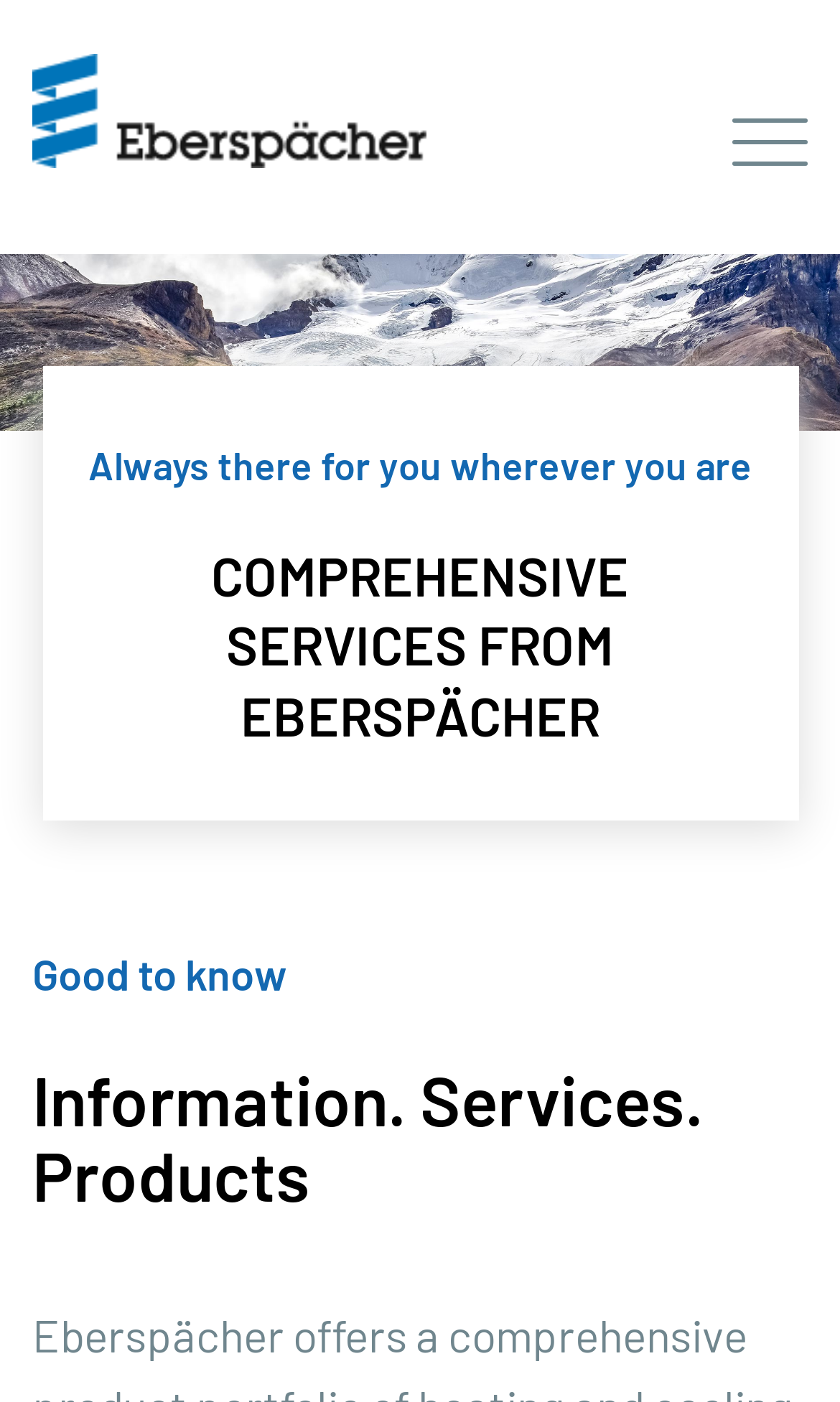What is the heading above the 'Good to know' section?
Look at the image and answer the question with a single word or phrase.

COMPREHENSIVE SERVICES FROM EBERSPÄCHER